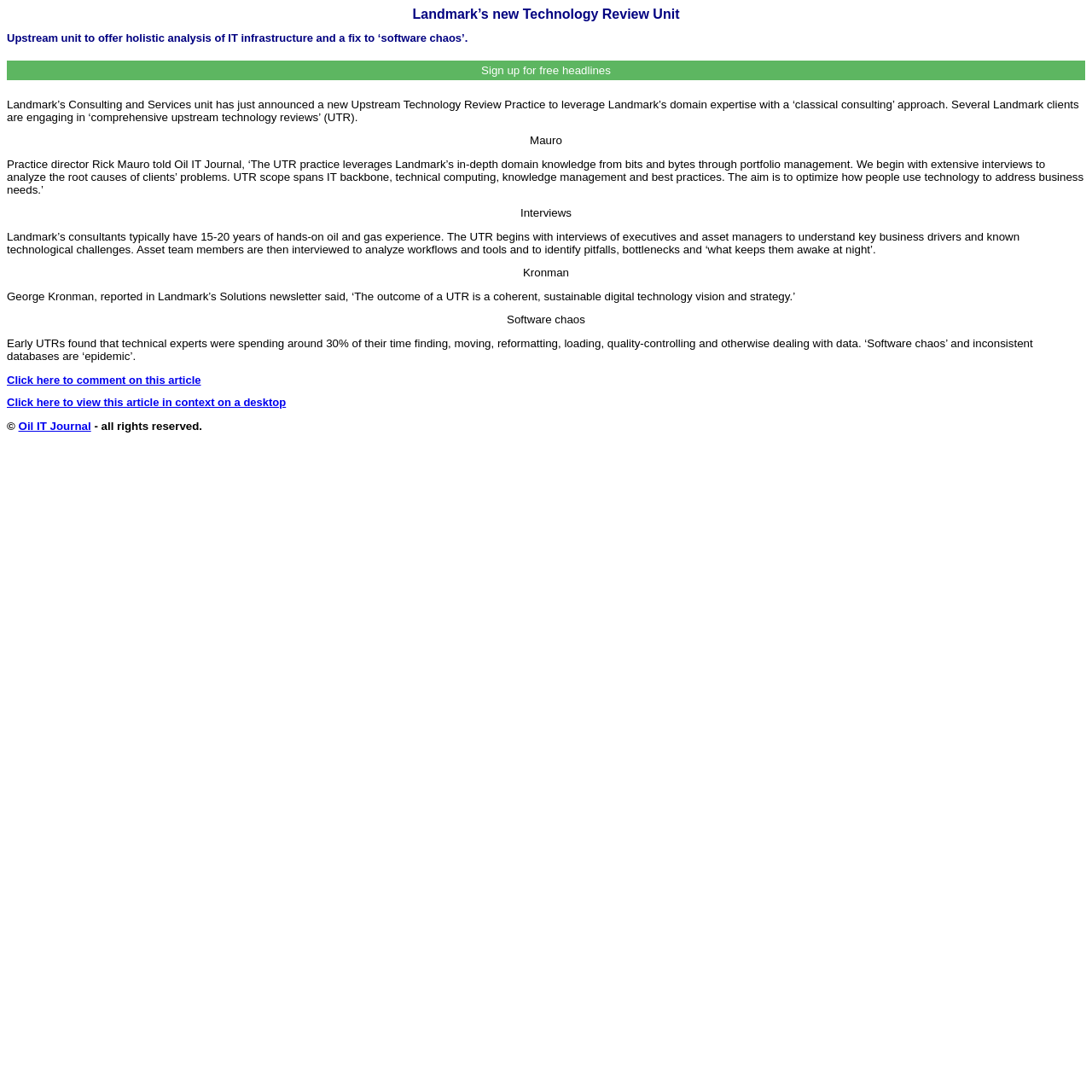Analyze the image and provide a detailed answer to the question: What is the name of the newsletter mentioned?

I found the name 'Landmark's Solutions' in the text 'George Kronman, reported in Landmark’s Solutions newsletter said...' which is a quote from the newsletter.